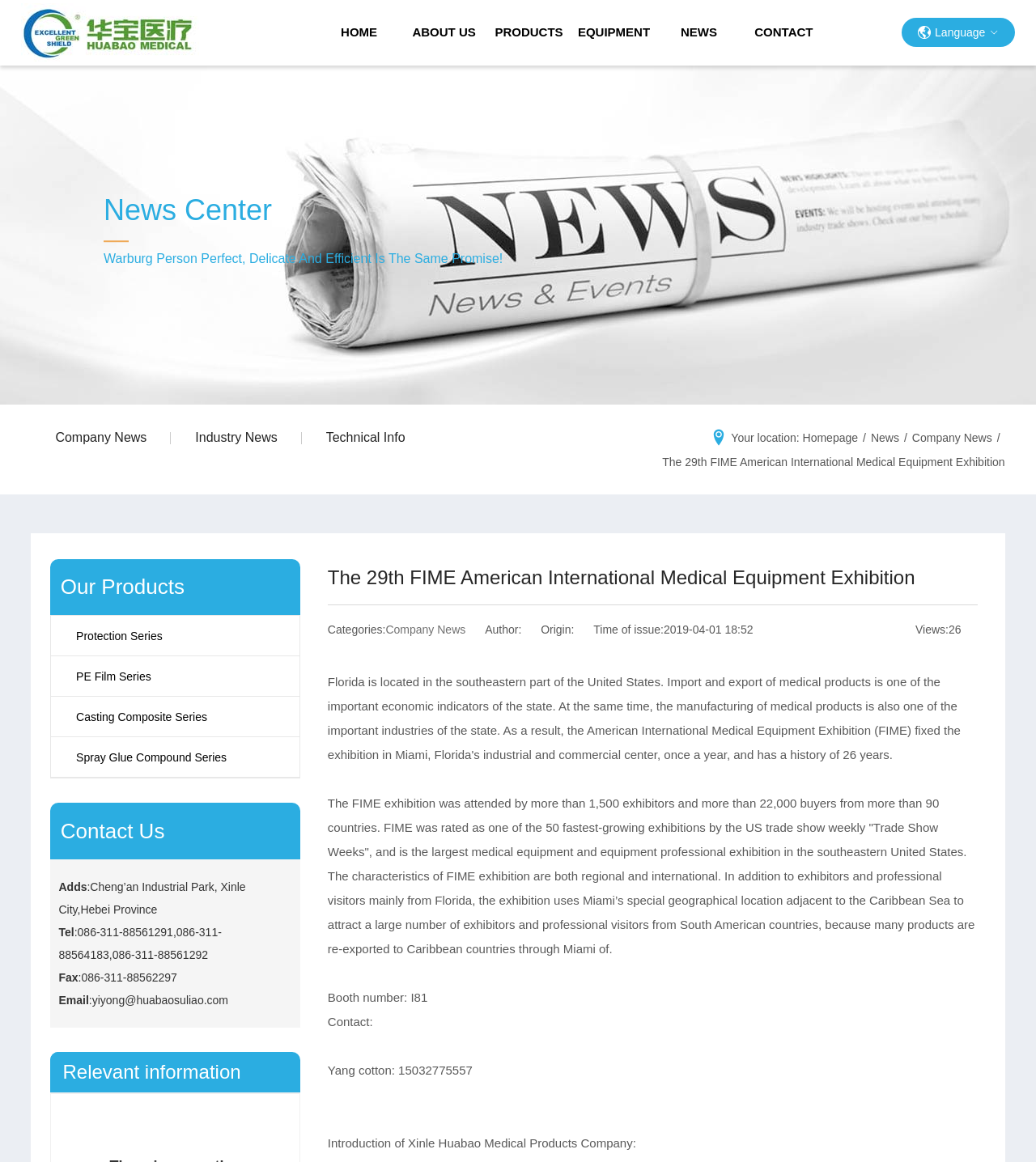Using the element description provided, determine the bounding box coordinates in the format (top-left x, top-left y, bottom-right x, bottom-right y). Ensure that all values are floating point numbers between 0 and 1. Element description: PRODUCTS

[0.47, 0.0, 0.552, 0.056]